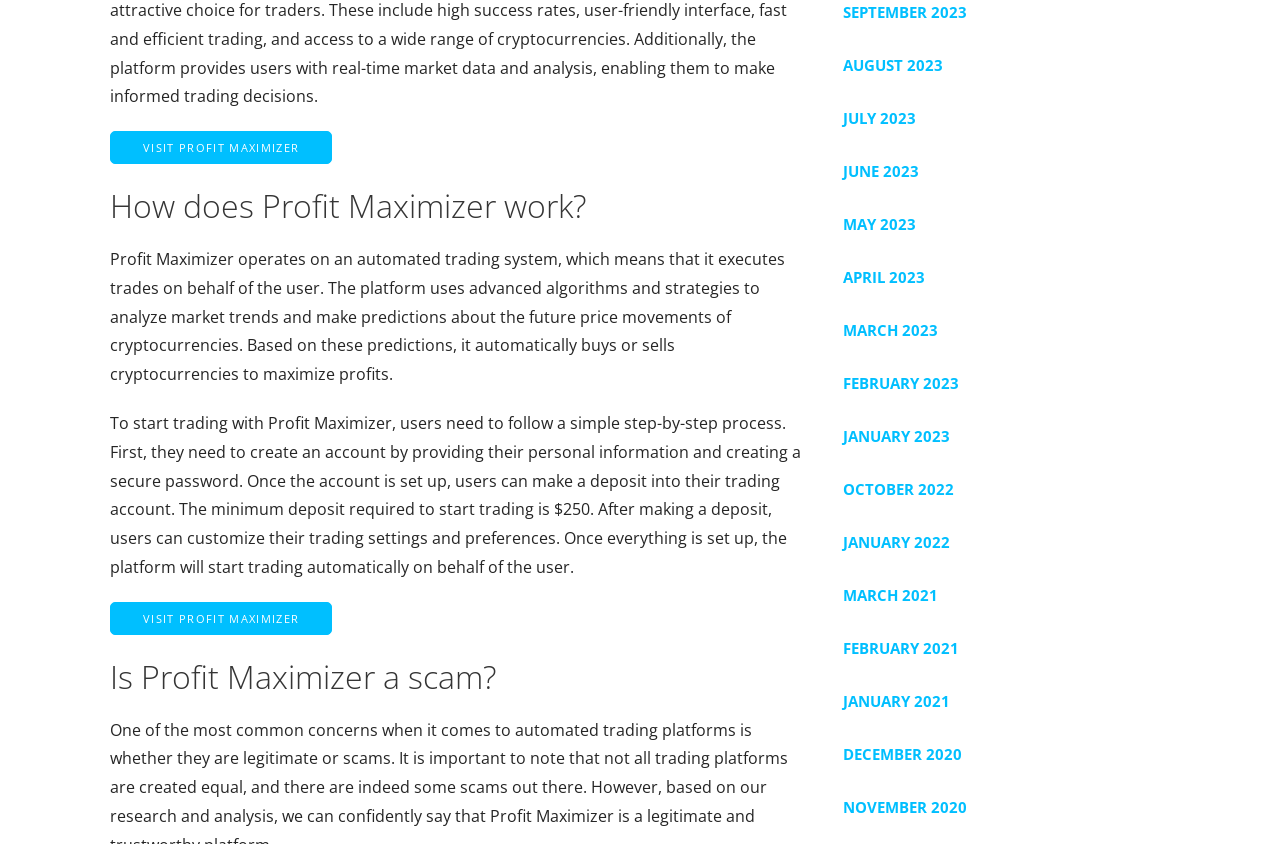What is the automated trading system of Profit Maximizer responsible for?
Refer to the image and provide a detailed answer to the question.

According to the webpage, Profit Maximizer operates on an automated trading system, which means that it executes trades on behalf of the user, based on its analysis of market trends and predictions about future price movements of cryptocurrencies.